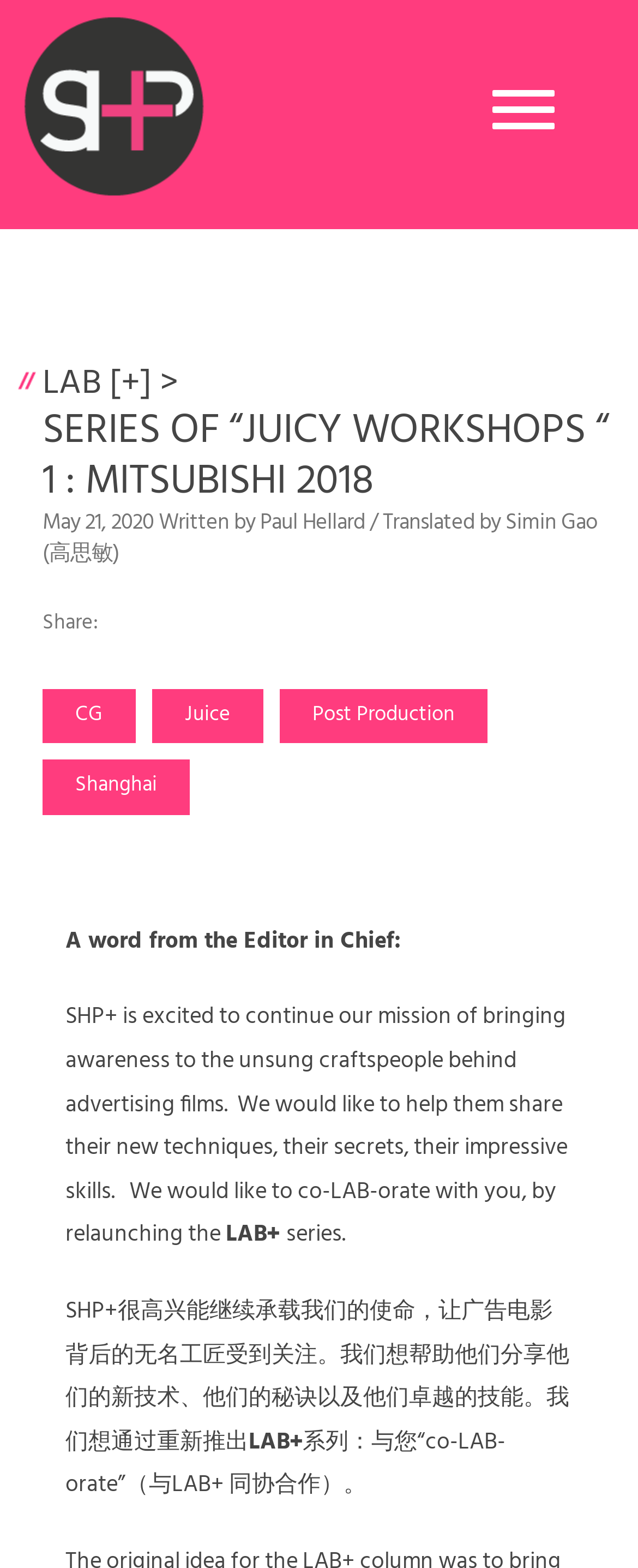What is the purpose of SHP+?
Examine the screenshot and reply with a single word or phrase.

To bring awareness to unsung craftspeople